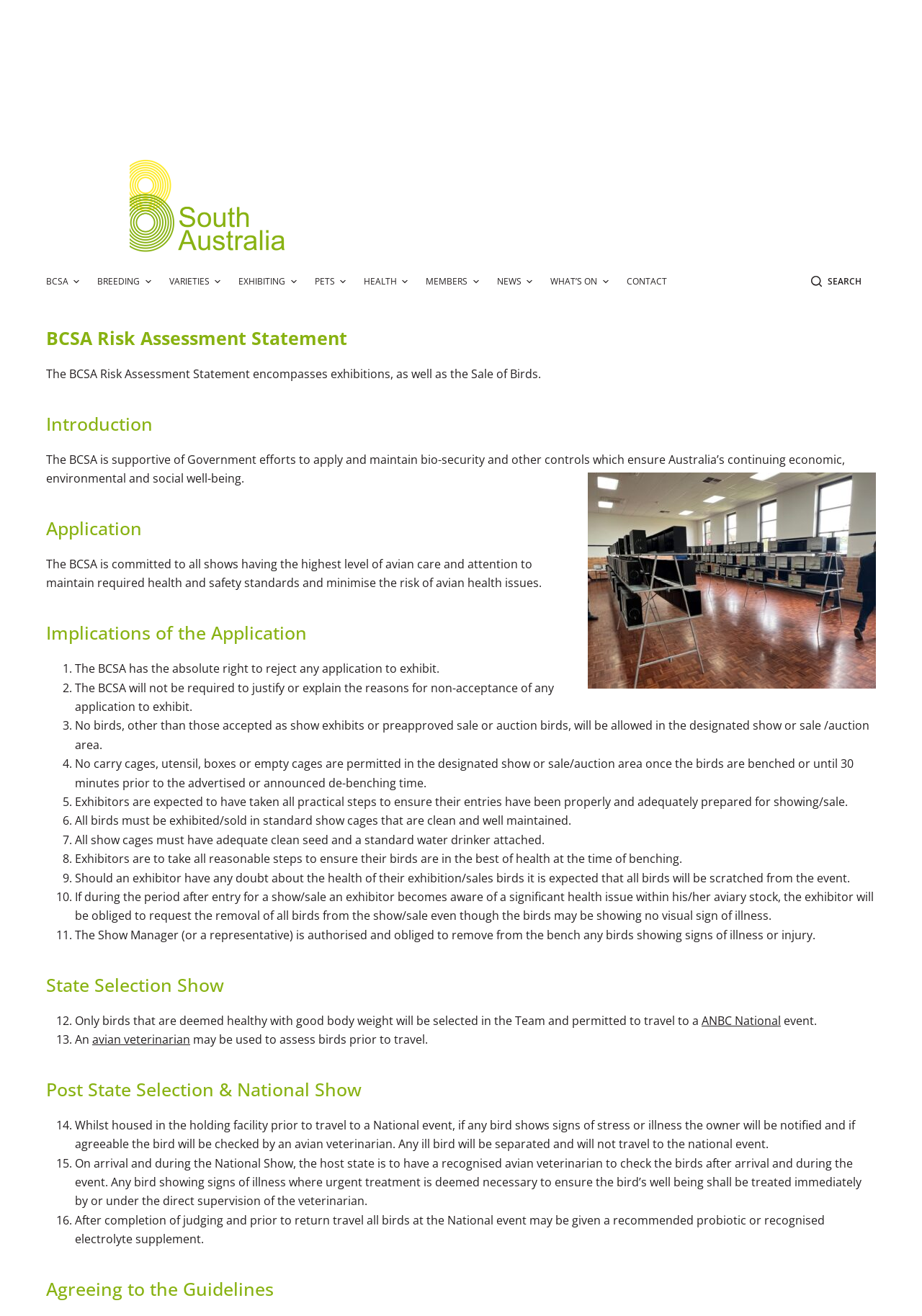Please locate the bounding box coordinates of the element that should be clicked to complete the given instruction: "Expand the 'BCSA' dropdown menu".

[0.05, 0.203, 0.096, 0.225]